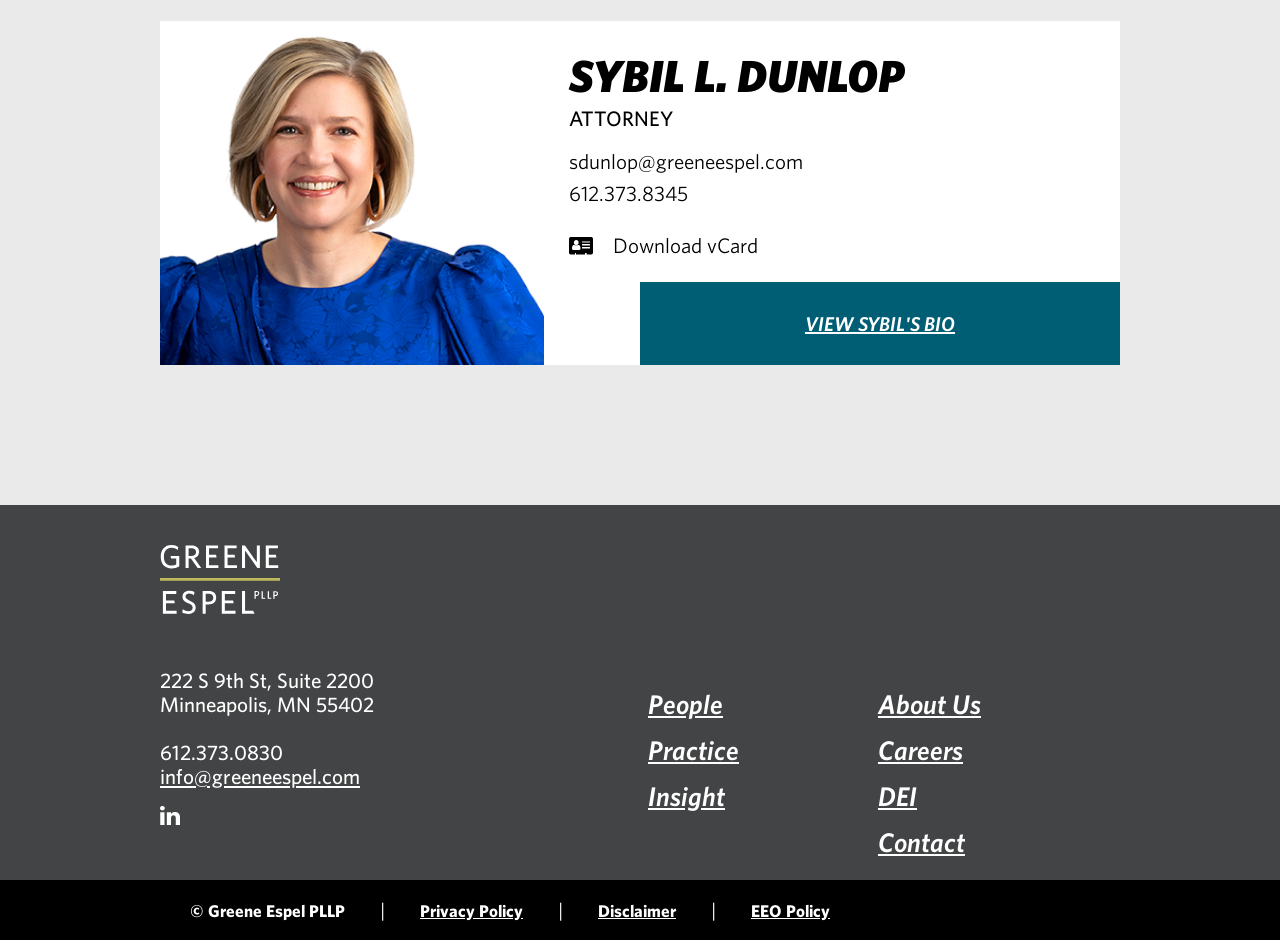Based on the image, provide a detailed response to the question:
What is the phone number of the attorney?

The phone number of the attorney can be found in the StaticText element with the text '612.373.8345'.